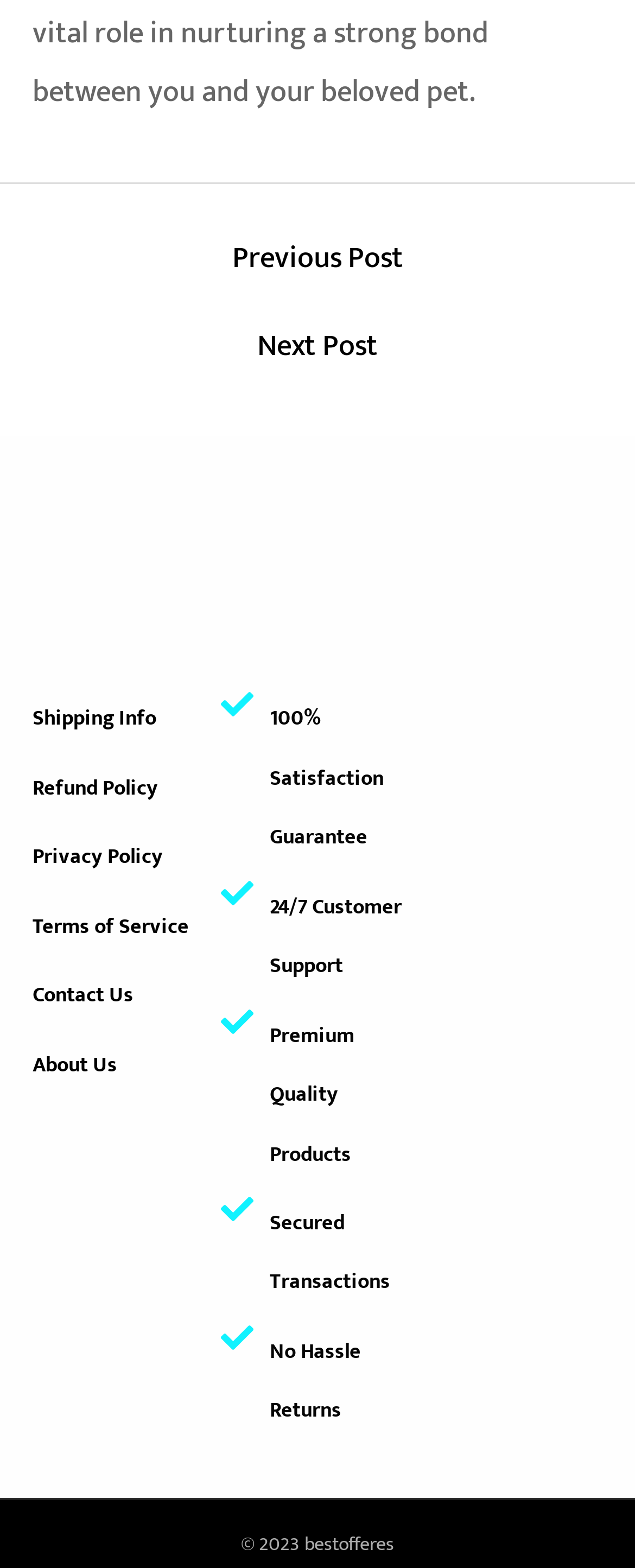Highlight the bounding box coordinates of the element that should be clicked to carry out the following instruction: "Go to next post". The coordinates must be given as four float numbers ranging from 0 to 1, i.e., [left, top, right, bottom].

[0.025, 0.212, 0.975, 0.231]